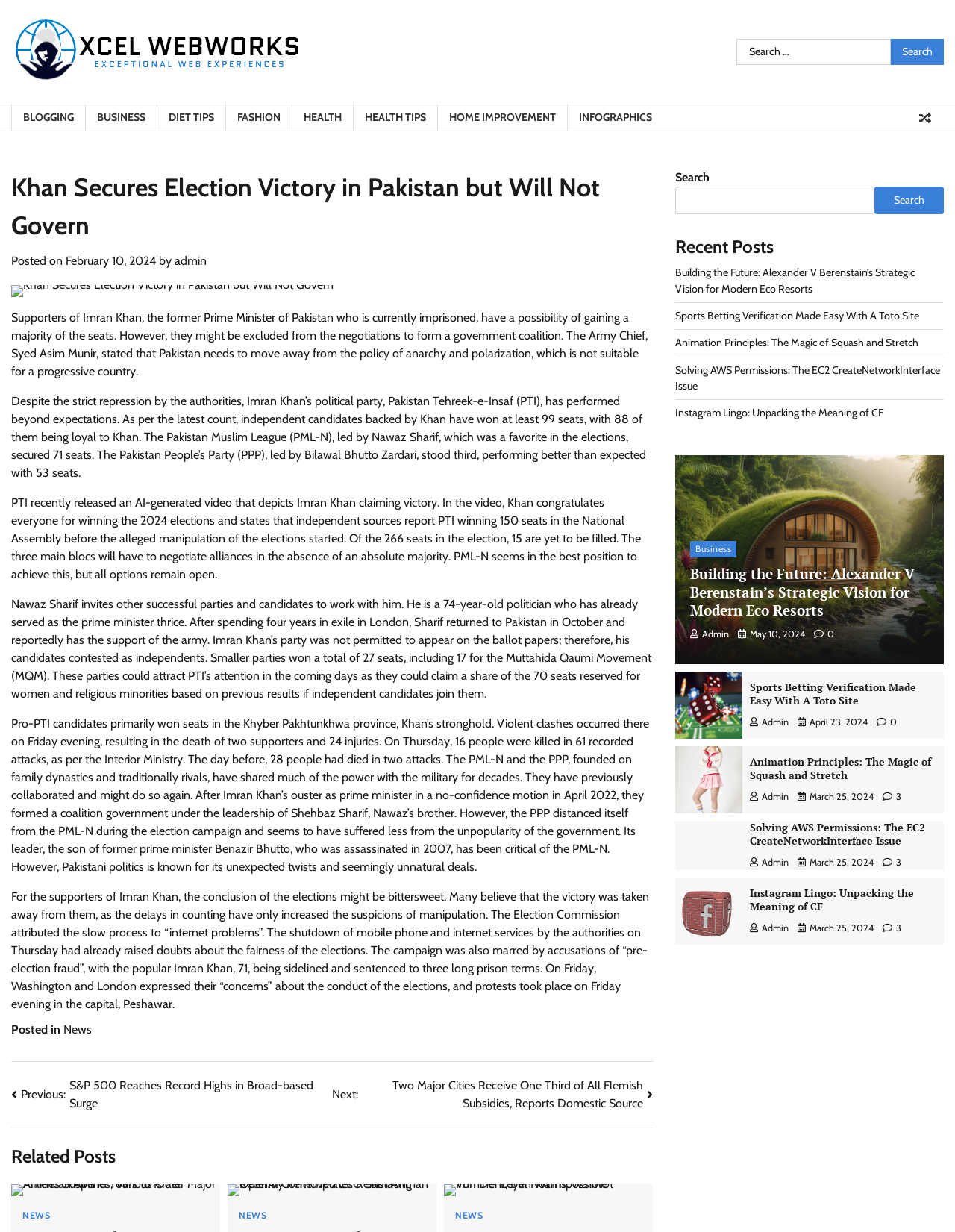Based on the element description, predict the bounding box coordinates (top-left x, top-left y, bottom-right x, bottom-right y) for the UI element in the screenshot: parent_node: Search name="s"

[0.707, 0.152, 0.916, 0.174]